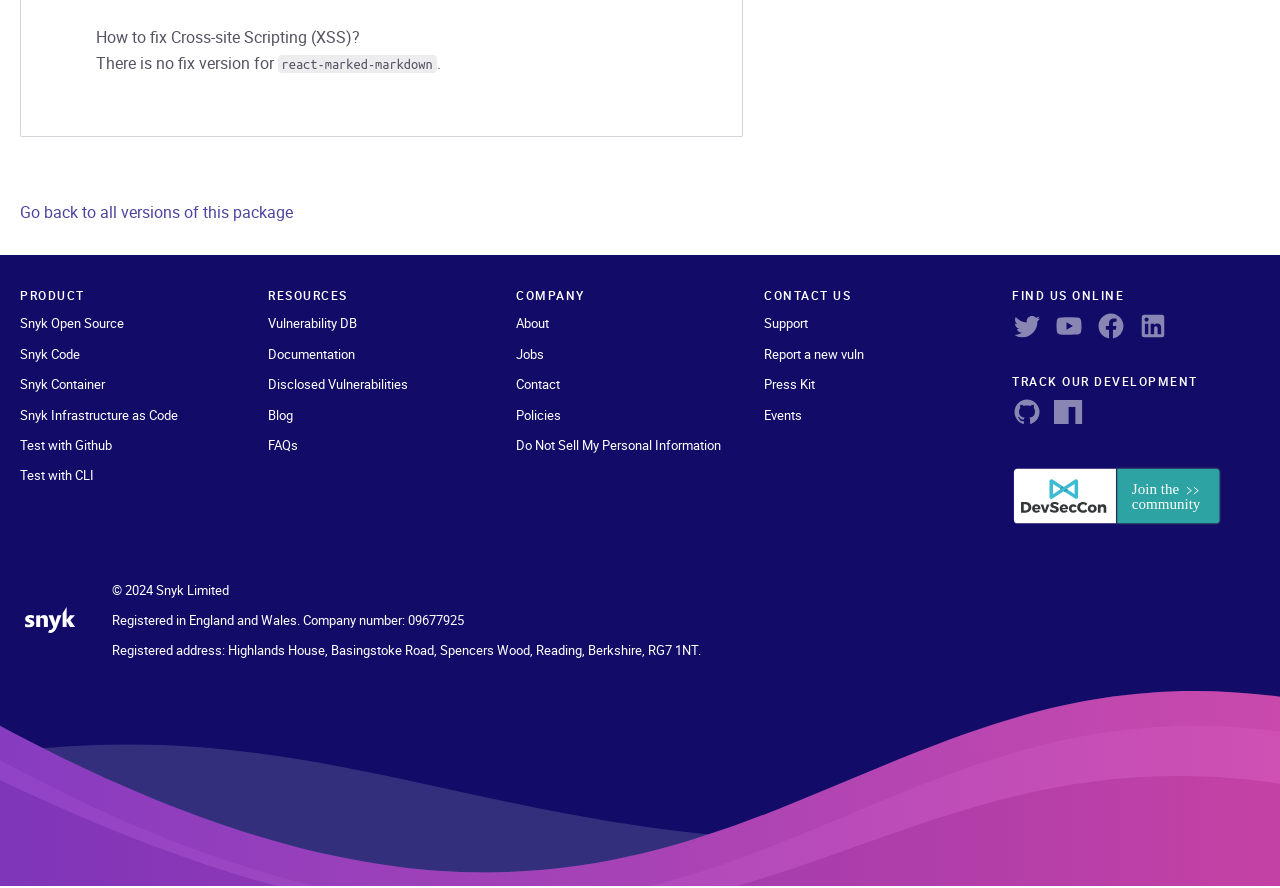Please identify the bounding box coordinates of the region to click in order to complete the task: "Go back to all versions of this package". The coordinates must be four float numbers between 0 and 1, specified as [left, top, right, bottom].

[0.016, 0.226, 0.229, 0.251]